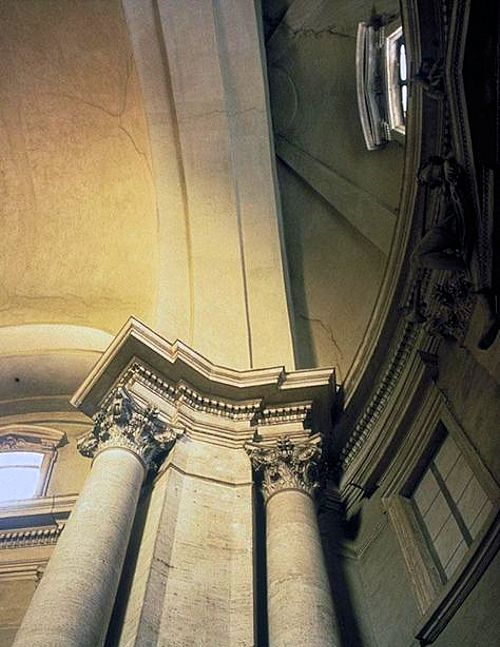Respond with a single word or short phrase to the following question: 
What is the source of light in the scene?

Natural light